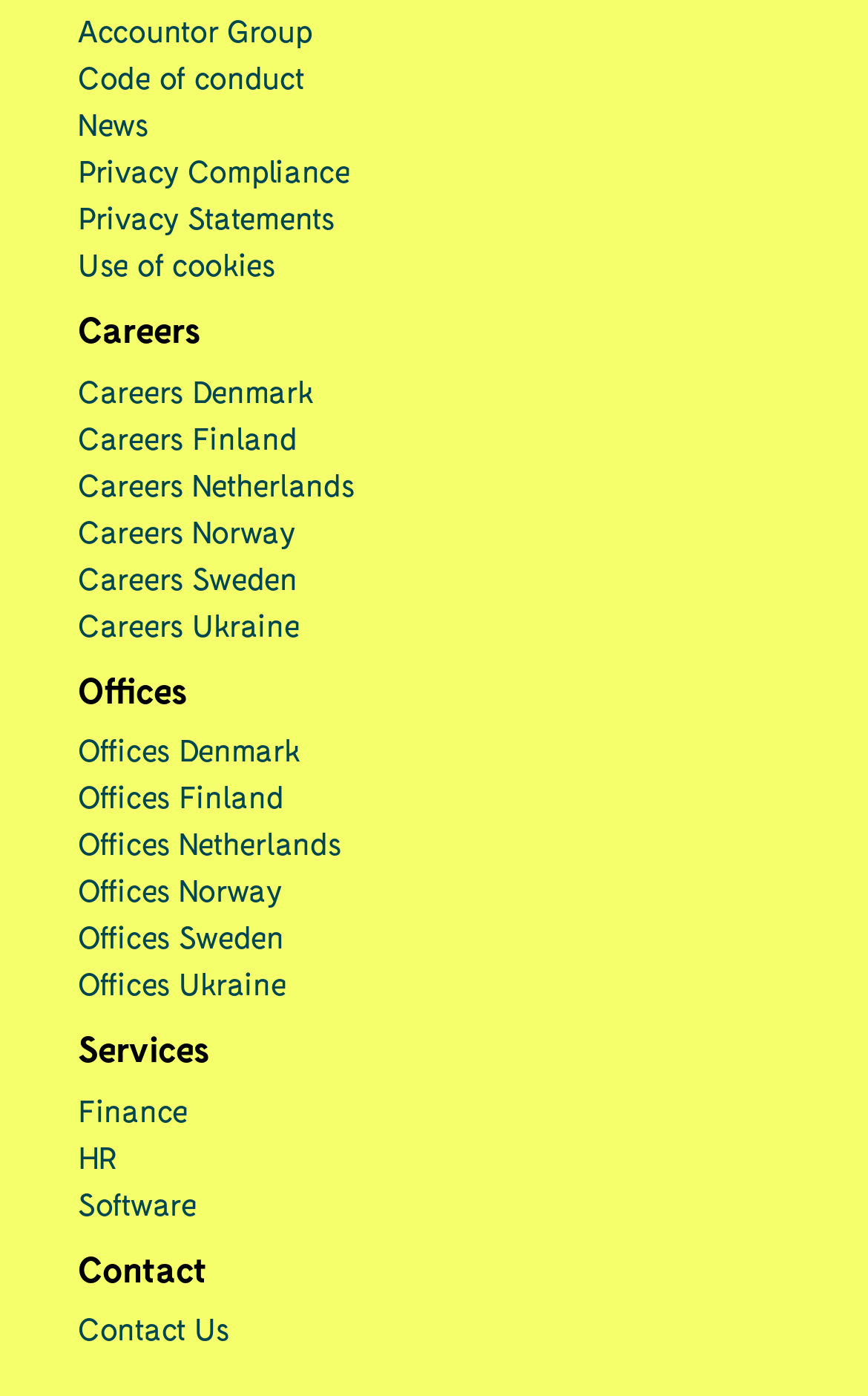Respond to the following query with just one word or a short phrase: 
What is the last service listed?

Software